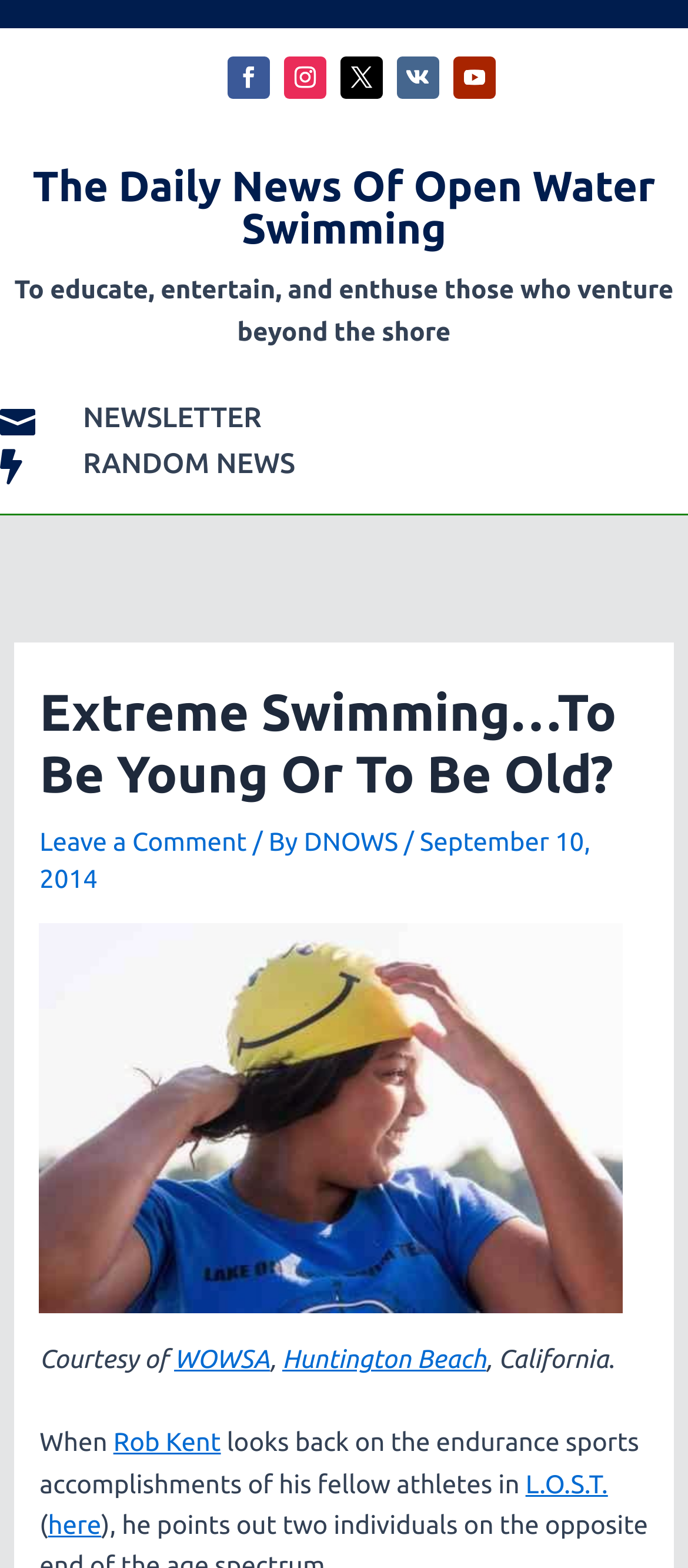Please identify the bounding box coordinates of the clickable area that will fulfill the following instruction: "Leave a comment". The coordinates should be in the format of four float numbers between 0 and 1, i.e., [left, top, right, bottom].

[0.058, 0.526, 0.359, 0.546]